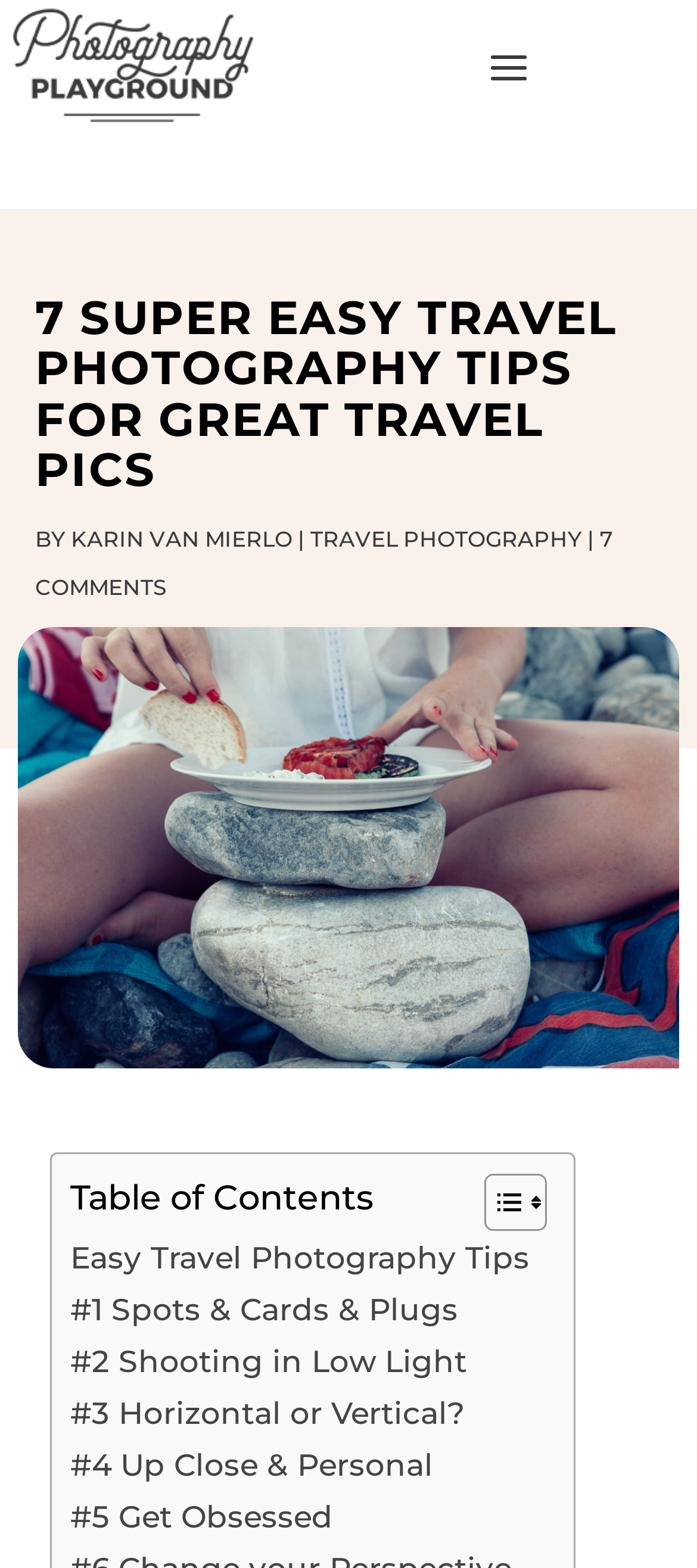Identify the bounding box for the given UI element using the description provided. Coordinates should be in the format (top-left x, top-left y, bottom-right x, bottom-right y) and must be between 0 and 1. Here is the description: alt="Techro HTML5 template"

None